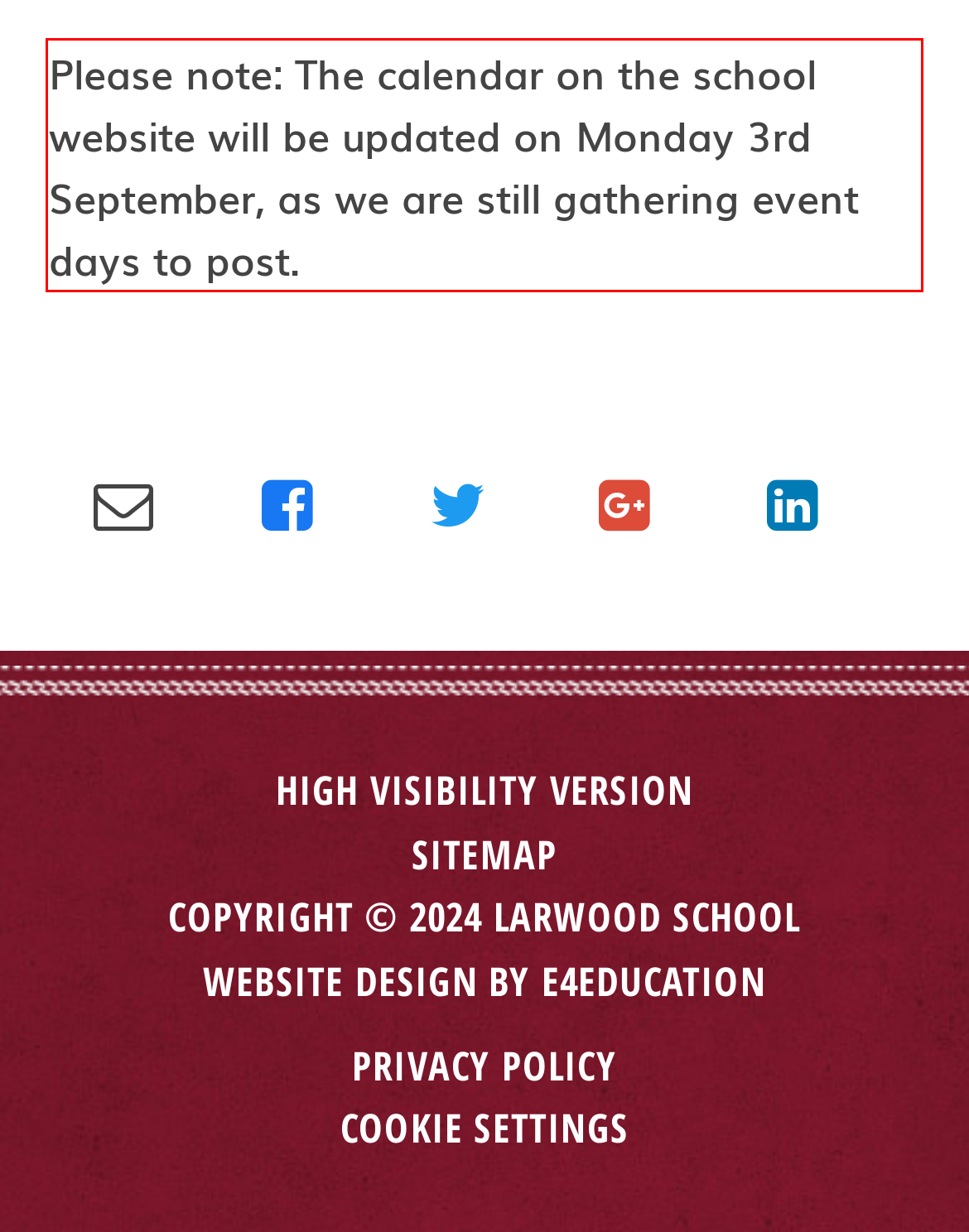Using the provided screenshot of a webpage, recognize and generate the text found within the red rectangle bounding box.

Please note: The calendar on the school website will be updated on Monday 3rd September, as we are still gathering event days to post.